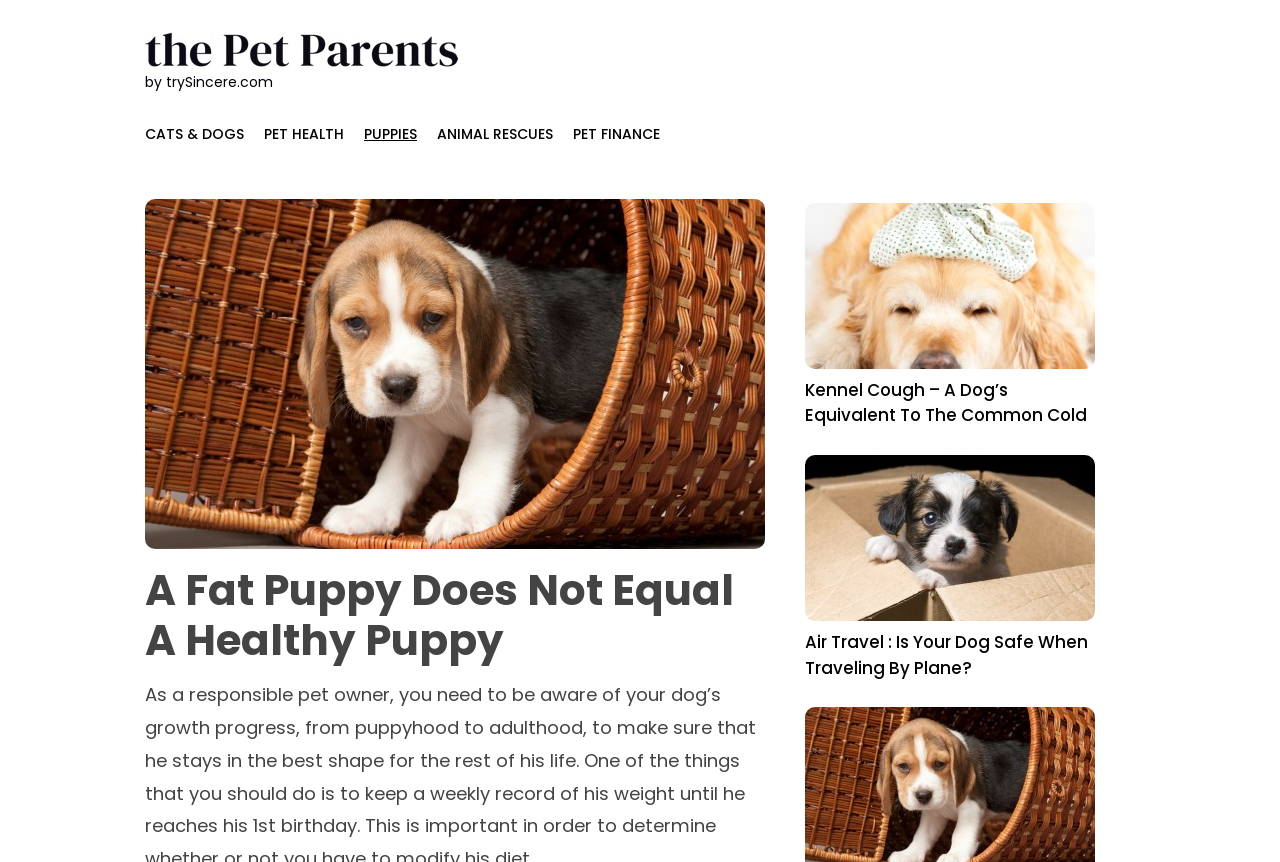Please determine the headline of the webpage and provide its content.

A Fat Puppy Does Not Equal A Healthy Puppy